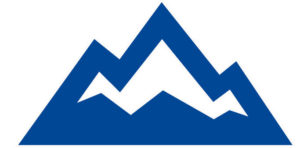Provide a single word or phrase to answer the given question: 
Why is temperature important according to the logo?

fluid needs